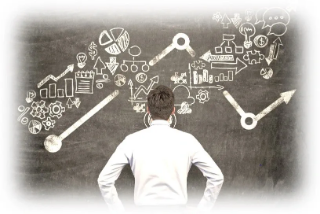Elaborate on the details you observe in the image.

The image portrays a person in a white shirt, standing against a blackboard filled with various illustrations related to data analytics and business performance. The figure appears to be contemplating or analyzing graphical representations such as upward and downward trends, charts, and various symbols associated with business metrics. This visual concept aligns with the theme of "Change Point Analysis," emphasizing the importance of understanding historical data trends and moments of significant change within processes. The presence of arrows and icons signifies a focus on operational excellence and data-driven decision-making, reflecting the objective of identifying and interpreting key performance indicators effectively.